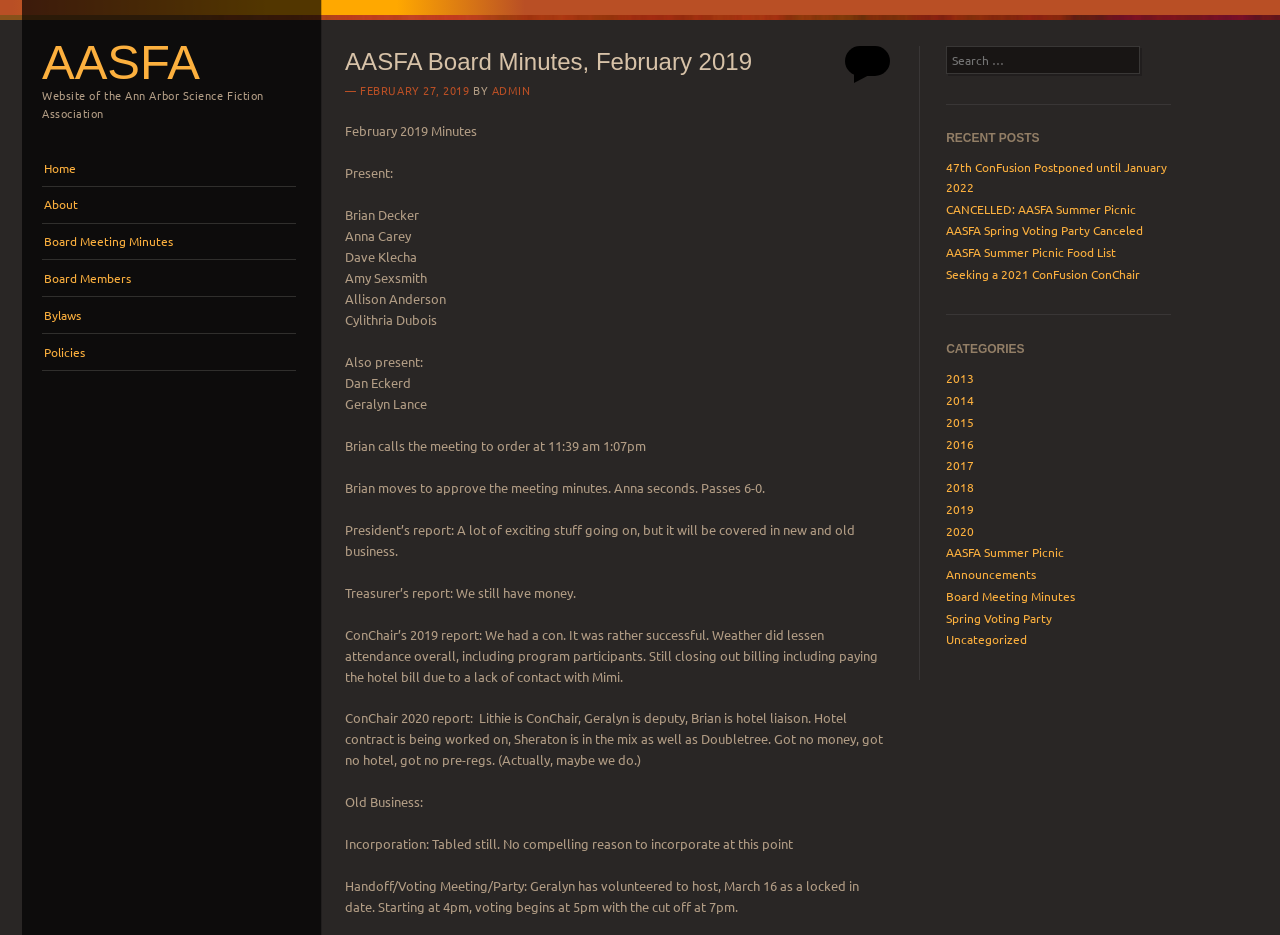Who is the ConChair for 2020?
Look at the webpage screenshot and answer the question with a detailed explanation.

I found the ConChair for 2020 by reading the 'ConChair 2020 report' section, which mentions that 'Lithie is ConChair'.